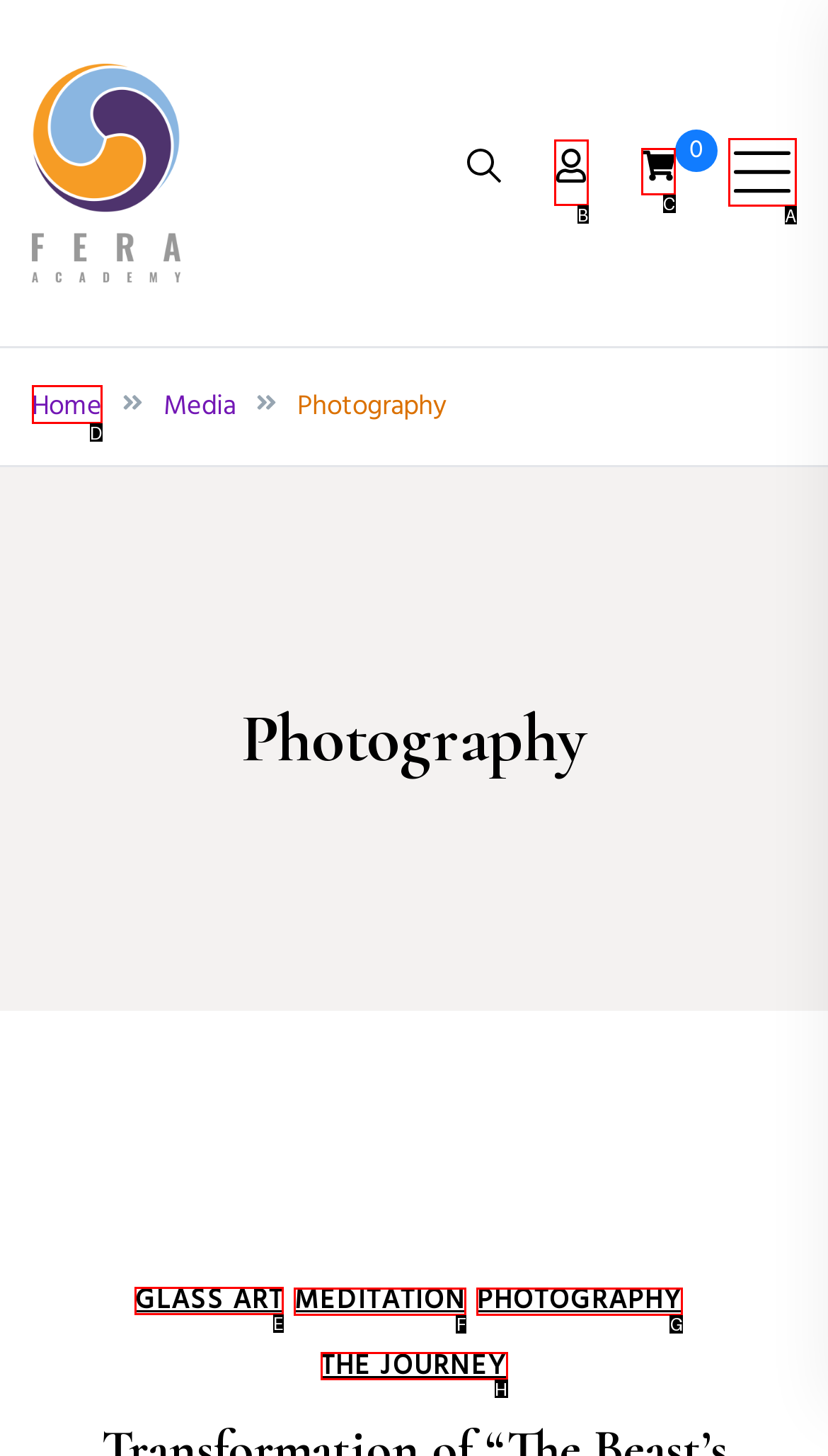Choose the UI element you need to click to carry out the task: go to GLASS ART page.
Respond with the corresponding option's letter.

E